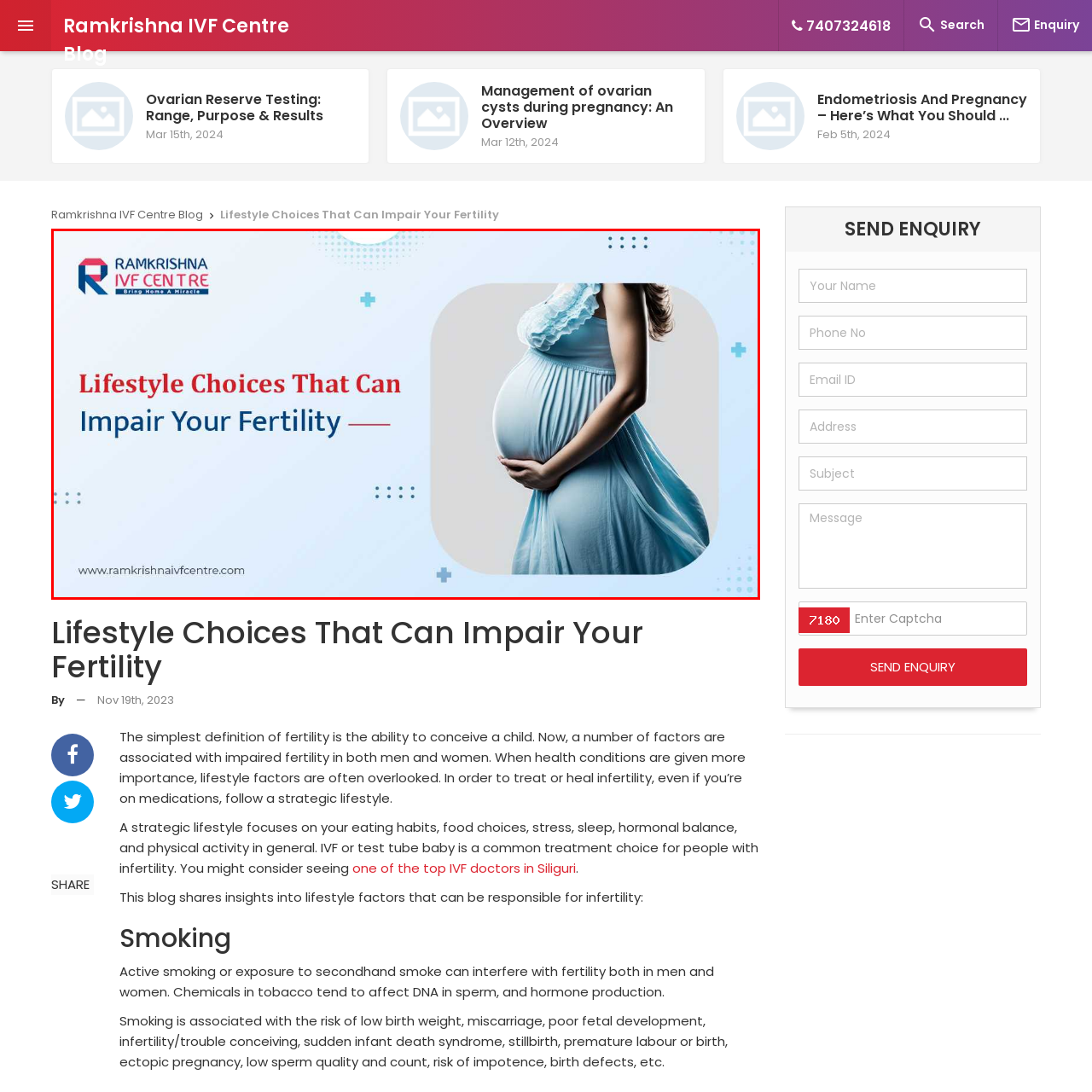Inspect the picture enclosed by the red border, What is the theme of the image? Provide your answer as a single word or phrase.

Lifestyle Choices That Can Impair Your Fertility